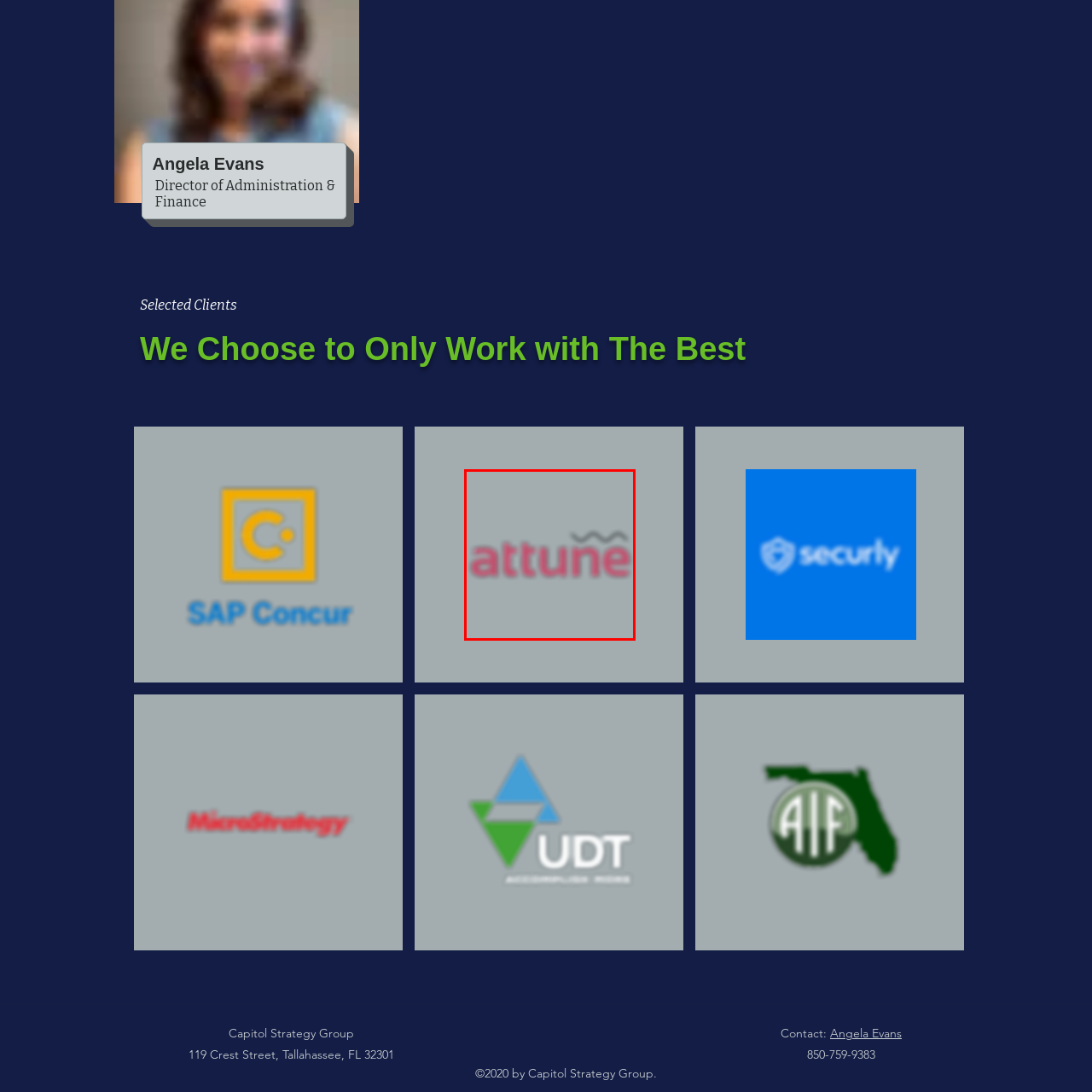Explain in detail what is happening in the image enclosed by the red border.

The image features the logo of "ATTUNE," prominently displaying the brand name in a stylized font. The word "attune" is rendered in a vibrant pink color, complemented by wavy accents that evoke a sense of fluidity and connection. The background is a soft, light blue, creating a visually appealing contrast with the bold lettering. This logo represents ATTUNE's commitment to harmony and alignment, making it a significant visual element on the page.